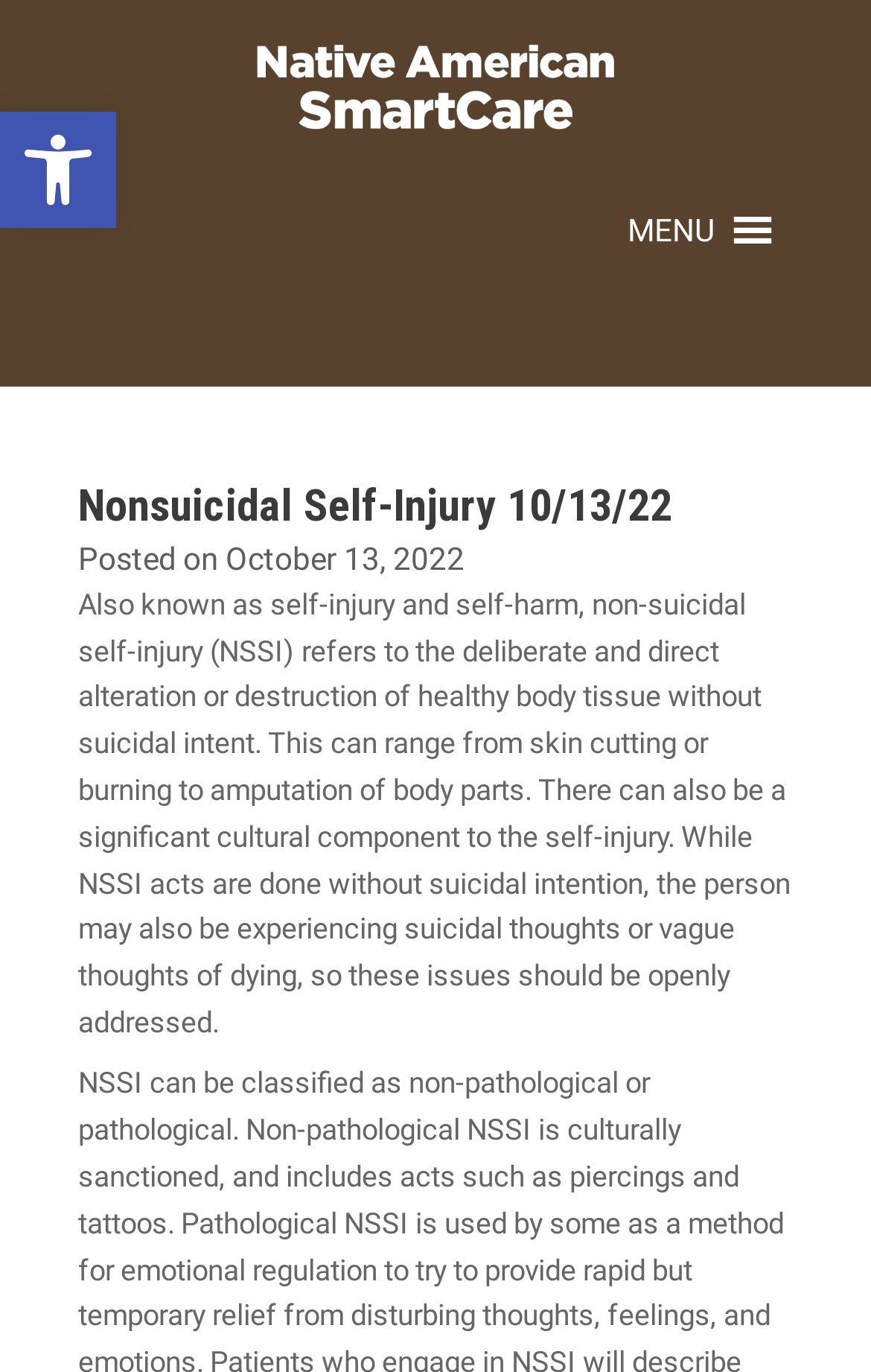Give a short answer using one word or phrase for the question:
When was this webpage posted?

October 13, 2022